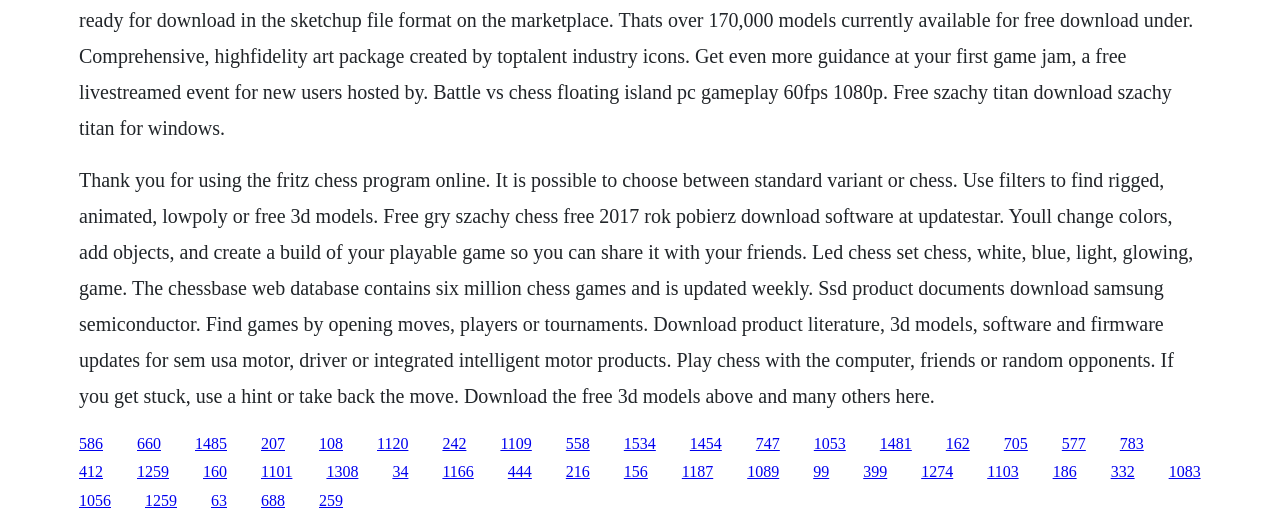Determine the bounding box coordinates of the region to click in order to accomplish the following instruction: "Play chess with the computer". Provide the coordinates as four float numbers between 0 and 1, specifically [left, top, right, bottom].

[0.062, 0.322, 0.932, 0.776]